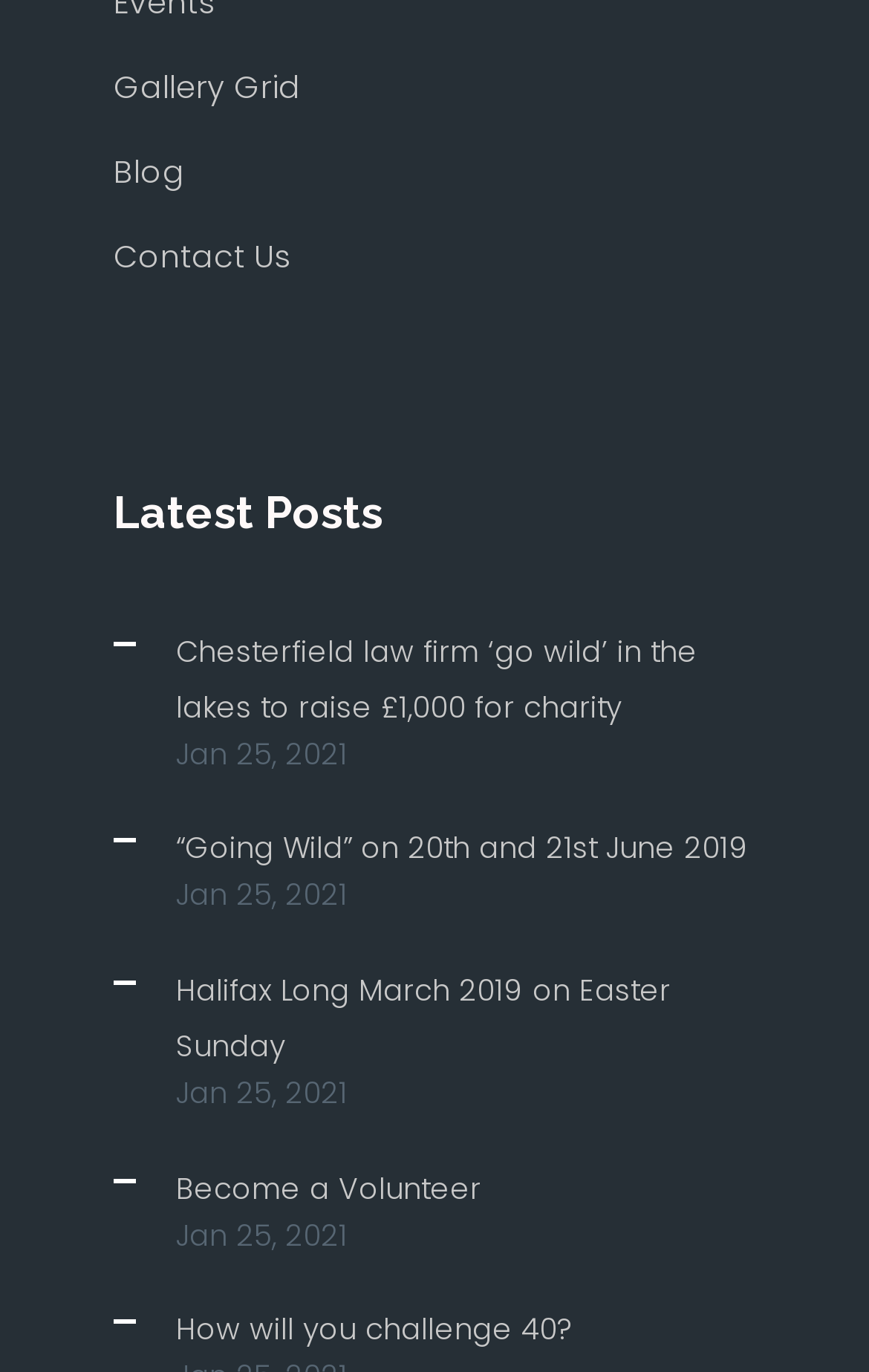Please find the bounding box coordinates of the element that needs to be clicked to perform the following instruction: "Read the latest blog post". The bounding box coordinates should be four float numbers between 0 and 1, represented as [left, top, right, bottom].

[0.203, 0.455, 0.869, 0.536]